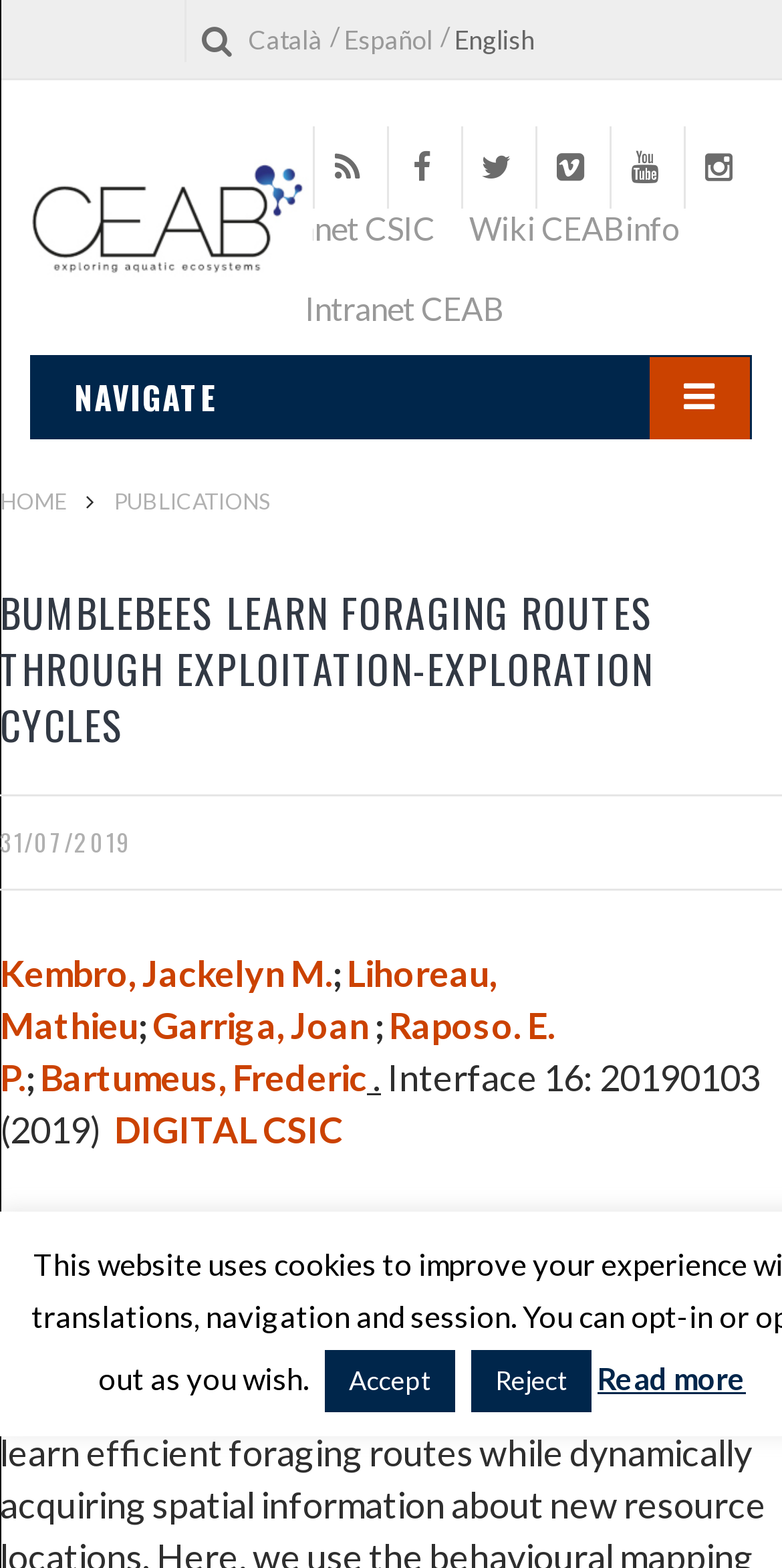Determine the bounding box coordinates for the clickable element to execute this instruction: "Visit CEAB homepage". Provide the coordinates as four float numbers between 0 and 1, i.e., [left, top, right, bottom].

[0.038, 0.101, 0.4, 0.186]